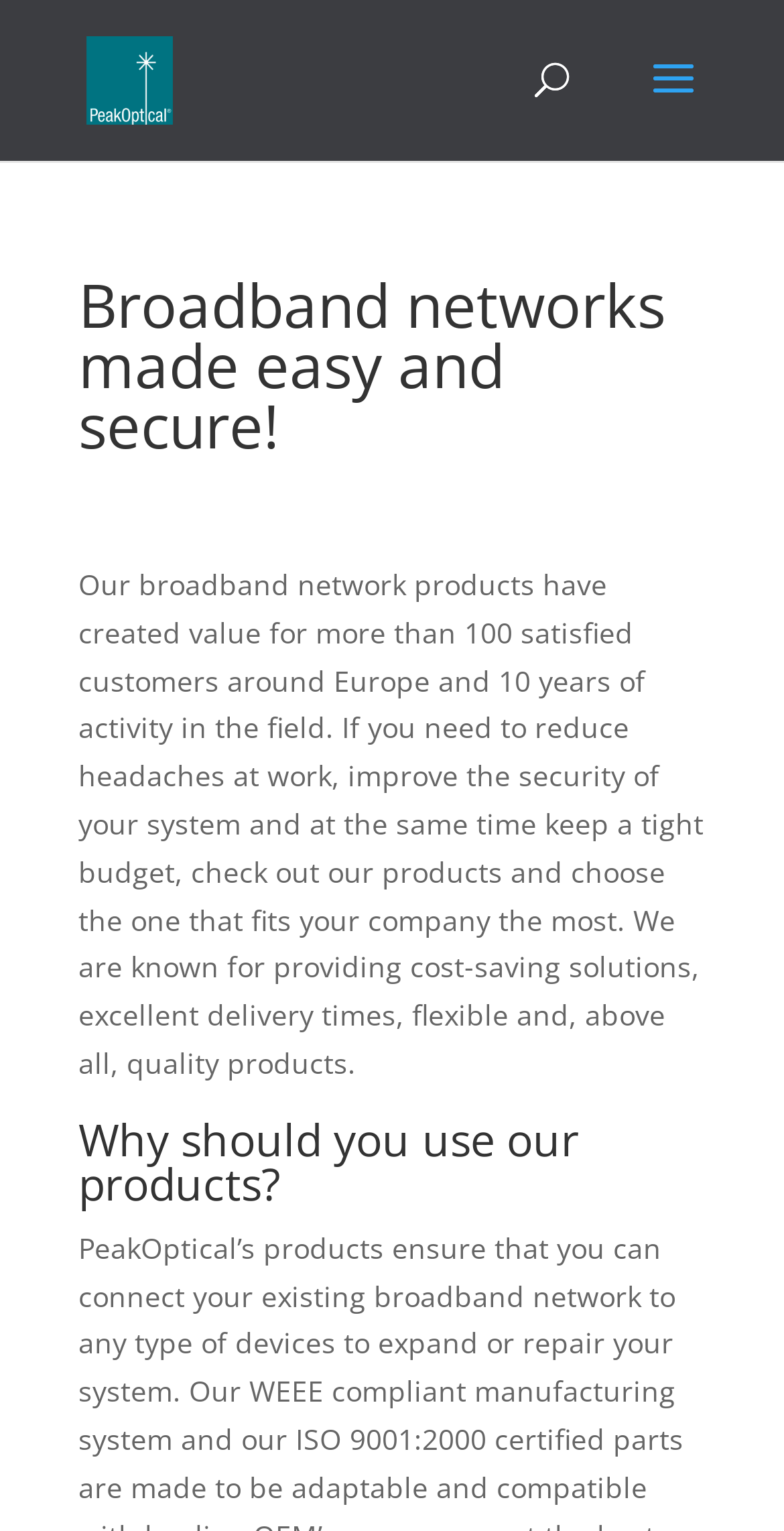Please identify and generate the text content of the webpage's main heading.

Broadband networks made easy and secure!